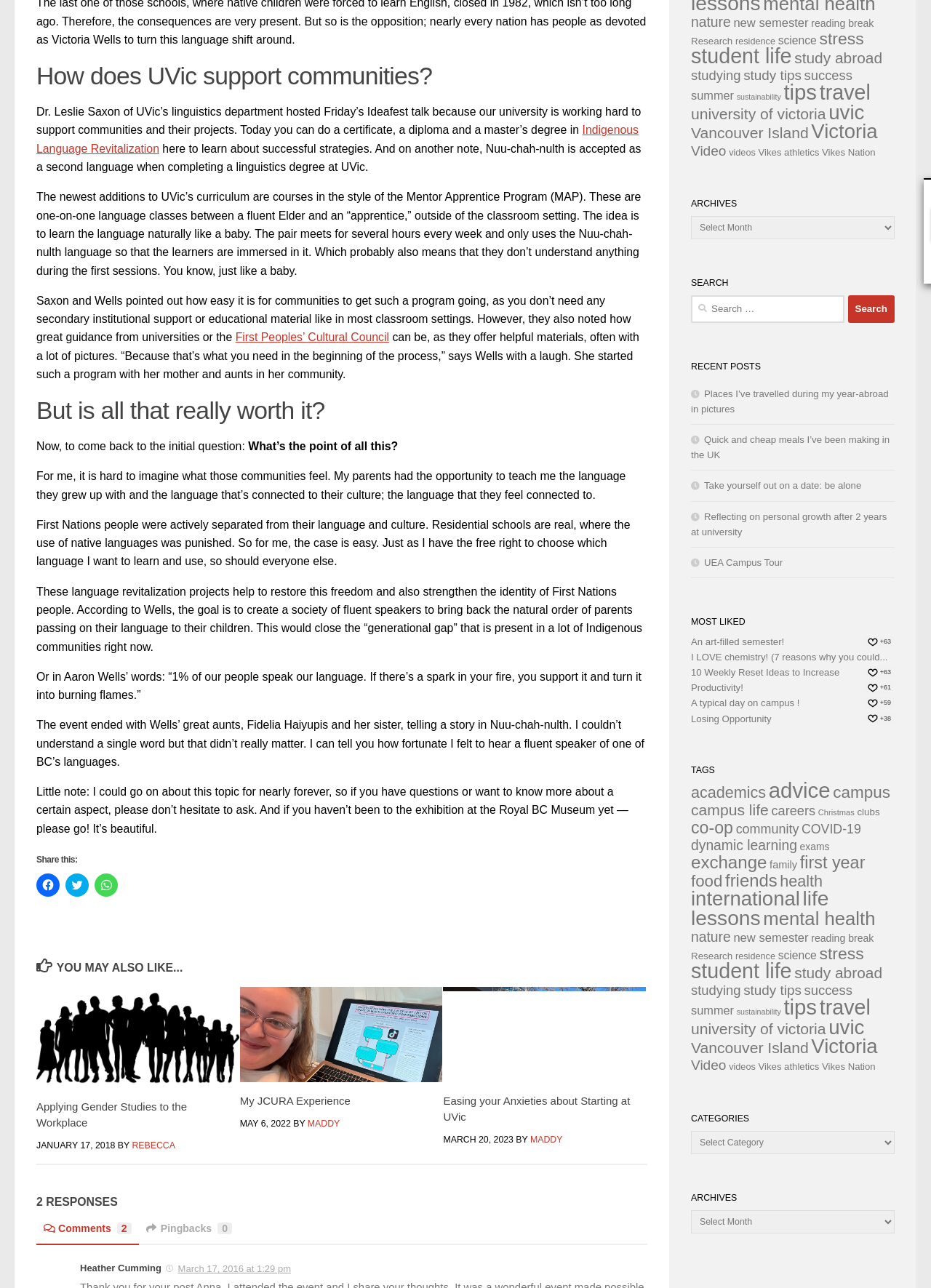Locate the bounding box coordinates of the region to be clicked to comply with the following instruction: "Search in the archives". The coordinates must be four float numbers between 0 and 1, in the form [left, top, right, bottom].

[0.742, 0.168, 0.961, 0.186]